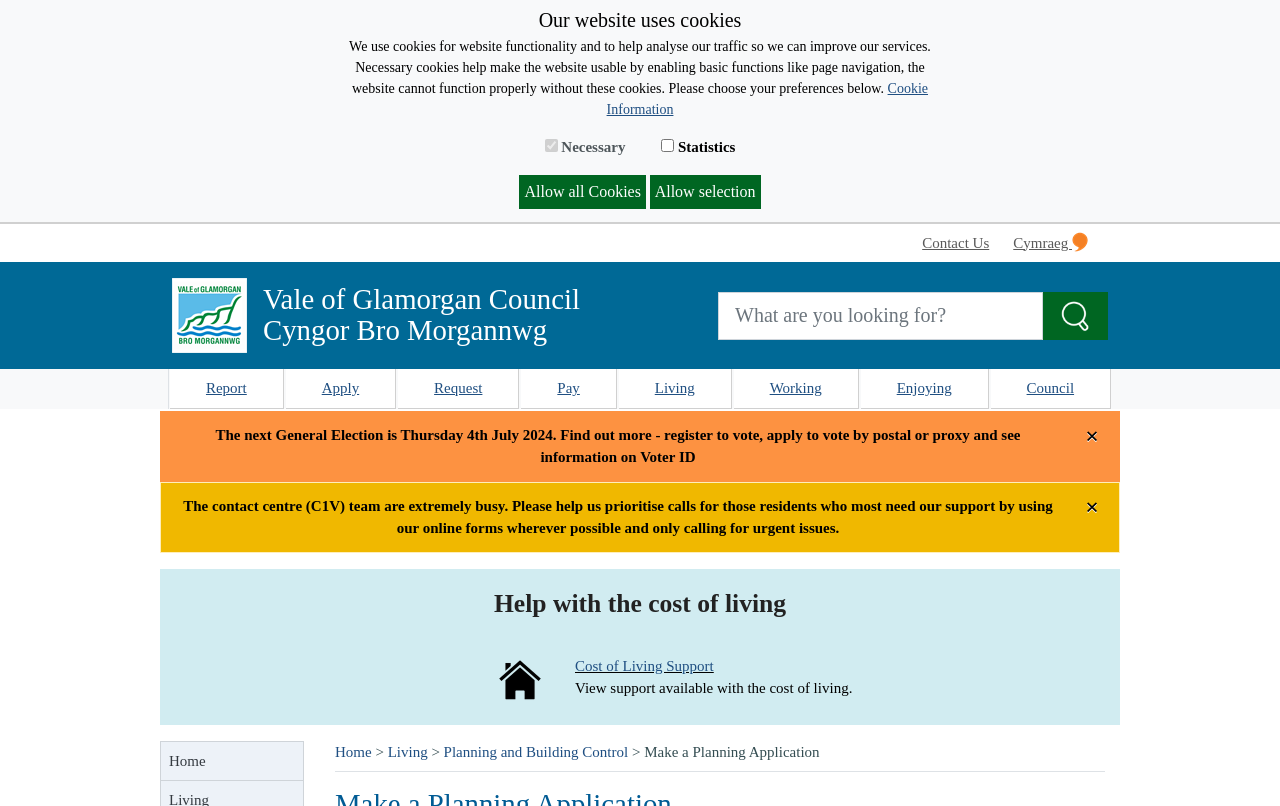Provide an in-depth caption for the contents of the webpage.

This webpage is focused on planning applications and related services. At the top, there is a notification about the website's use of cookies, with a brief explanation and options to choose preferences. Below this, there are links to "Contact Us" and "Cymraeg Iaith Gwaith badge", accompanied by an image of the Iaith Gwaith badge.

On the left side, there is a Vale of Glamorgan Council logo, with a link to the council's website. Next to it, there is a search box with a "Search the Site" button. Below this, there are several links to different sections, including "Report", "Apply", "Request", "Pay", "Living", "Working", "Enjoying", and "Council".

In the middle of the page, there are two notifications. The first one is about the next General Election, with a link to find out more and register to vote. The second one is about the contact centre being busy, with a request to use online forms and only call for urgent issues.

Further down, there is a section about help with the cost of living, featuring an image of a Cost of Living Support Icon and a link to "Cost of Living Support". Below this, there are links to "Home" and a navigation menu with links to "Home", "Living", "Planning and Building Control", and "Make a Planning Application", which is the focused element.

Overall, the webpage provides access to various services and information related to planning applications, living, and working in the Vale of Glamorgan area, with a focus on making a planning application.